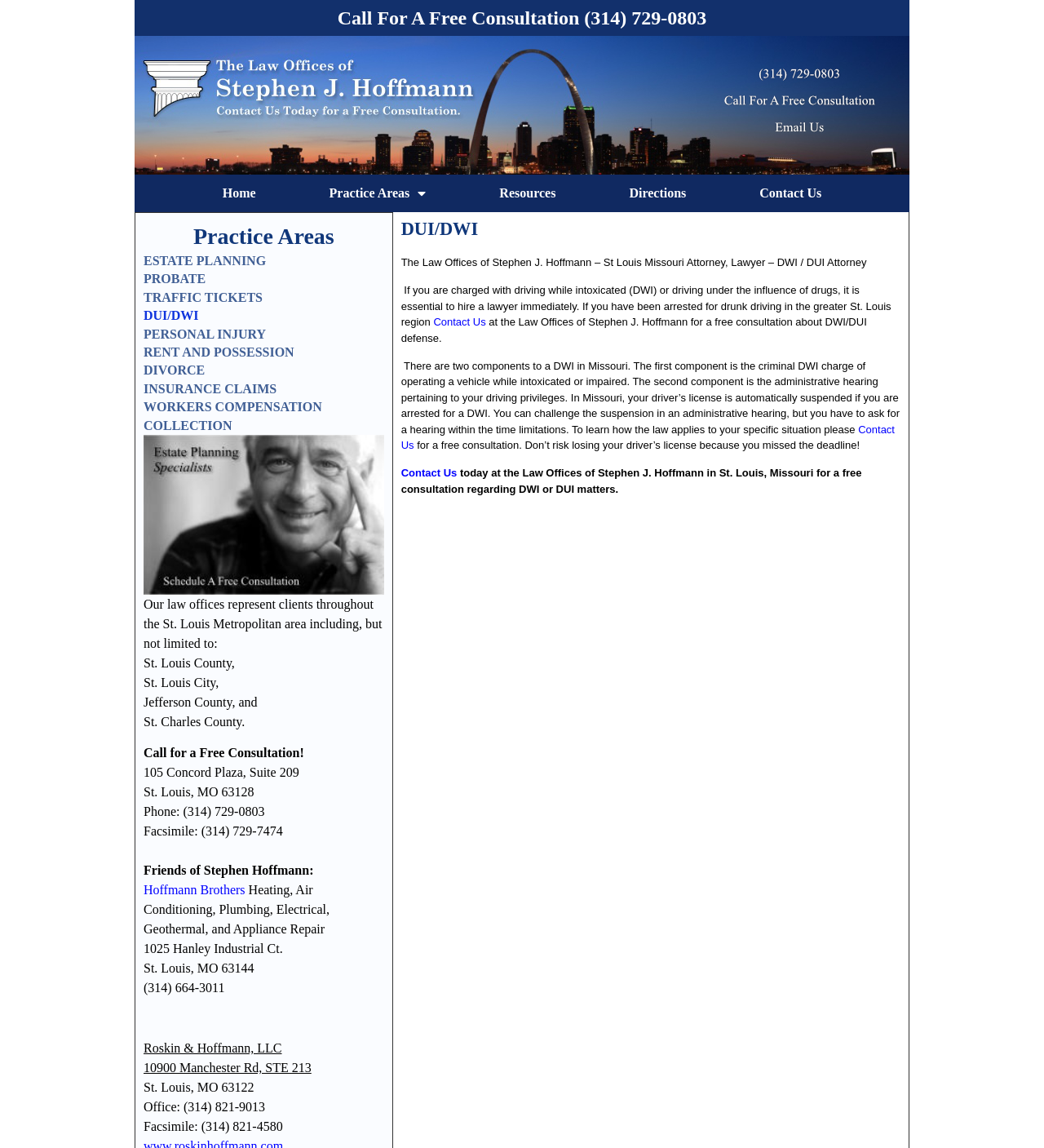Provide a brief response to the question below using a single word or phrase: 
What areas does the law office represent?

St. Louis Metropolitan area